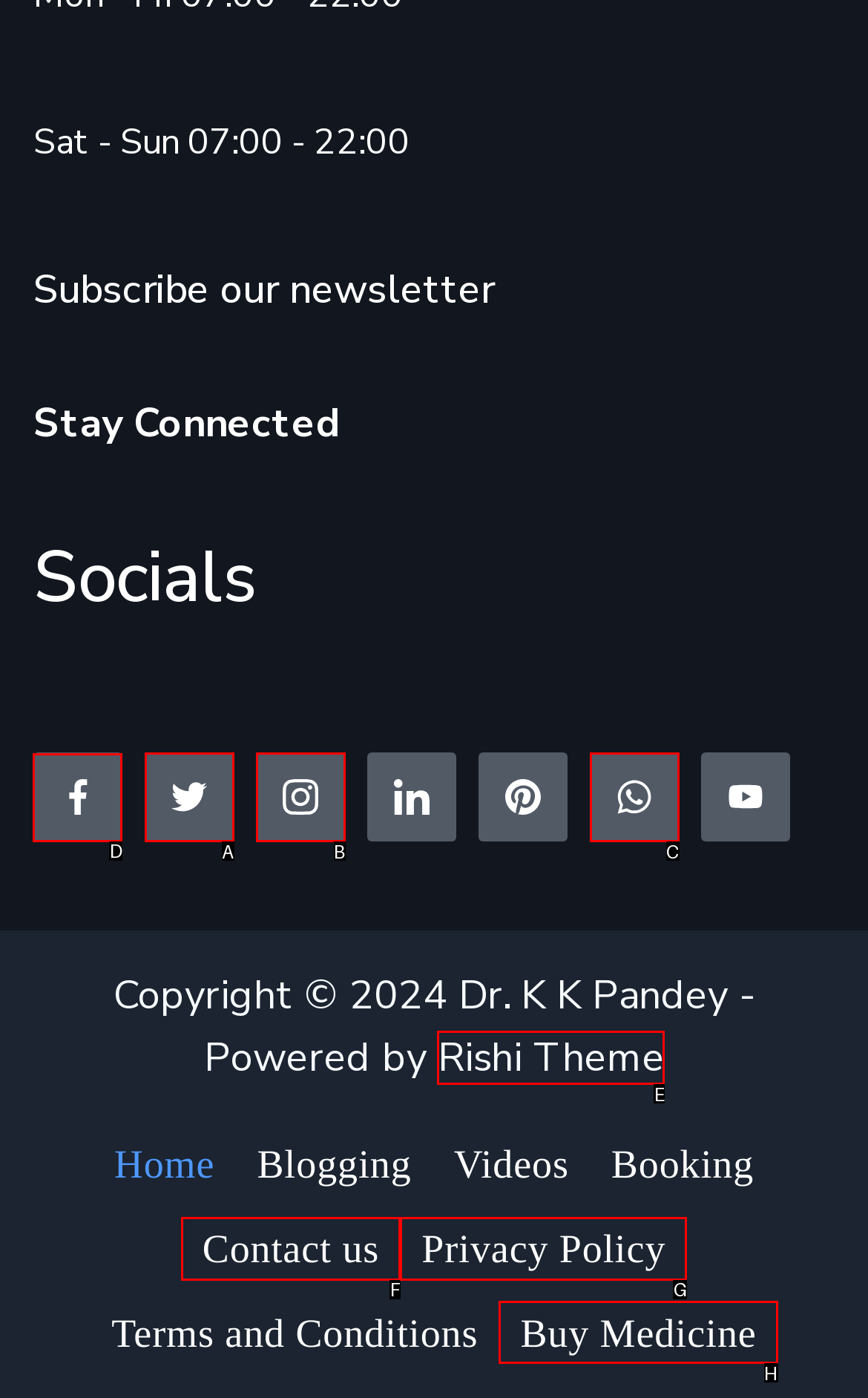Which HTML element should be clicked to perform the following task: Visit Facebook page
Reply with the letter of the appropriate option.

D